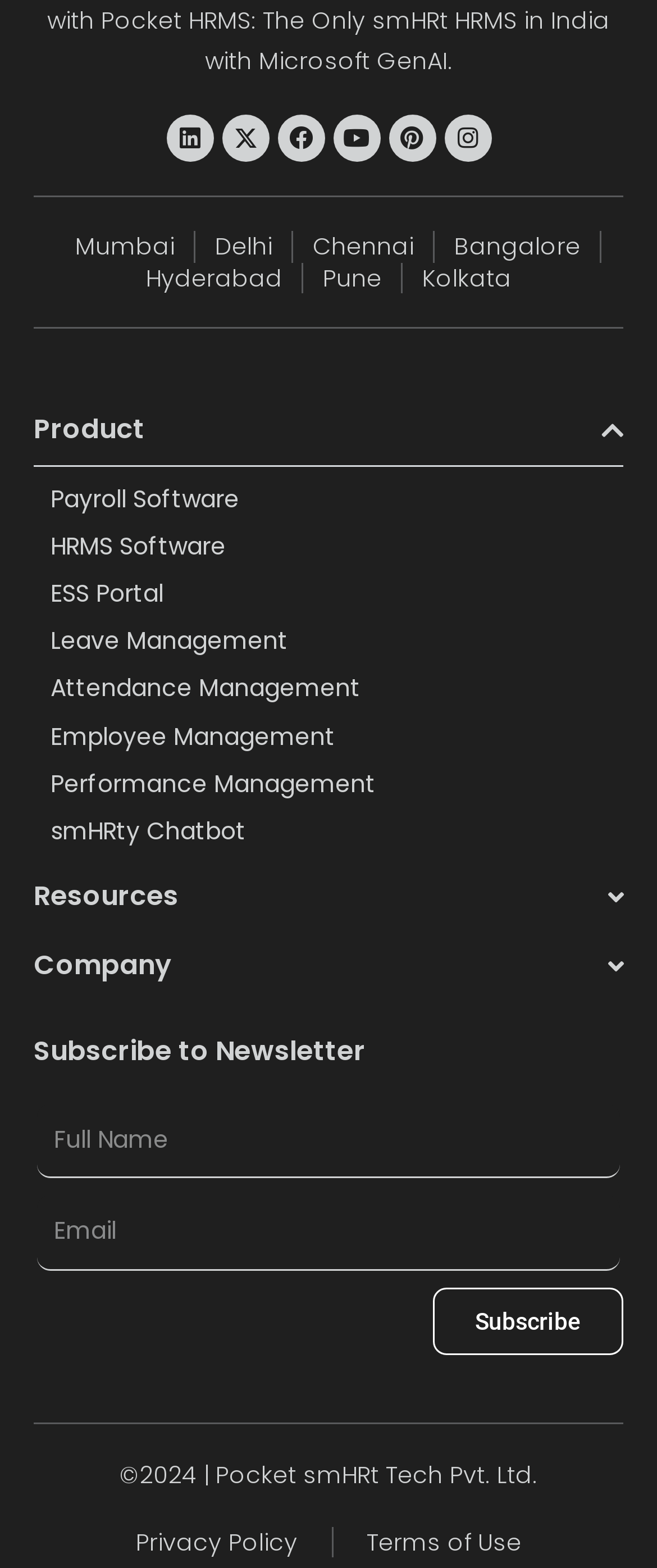Please answer the following question using a single word or phrase: 
What social media platforms are linked?

LinkedIn, Facebook, Youtube, Pinterest, Instagram